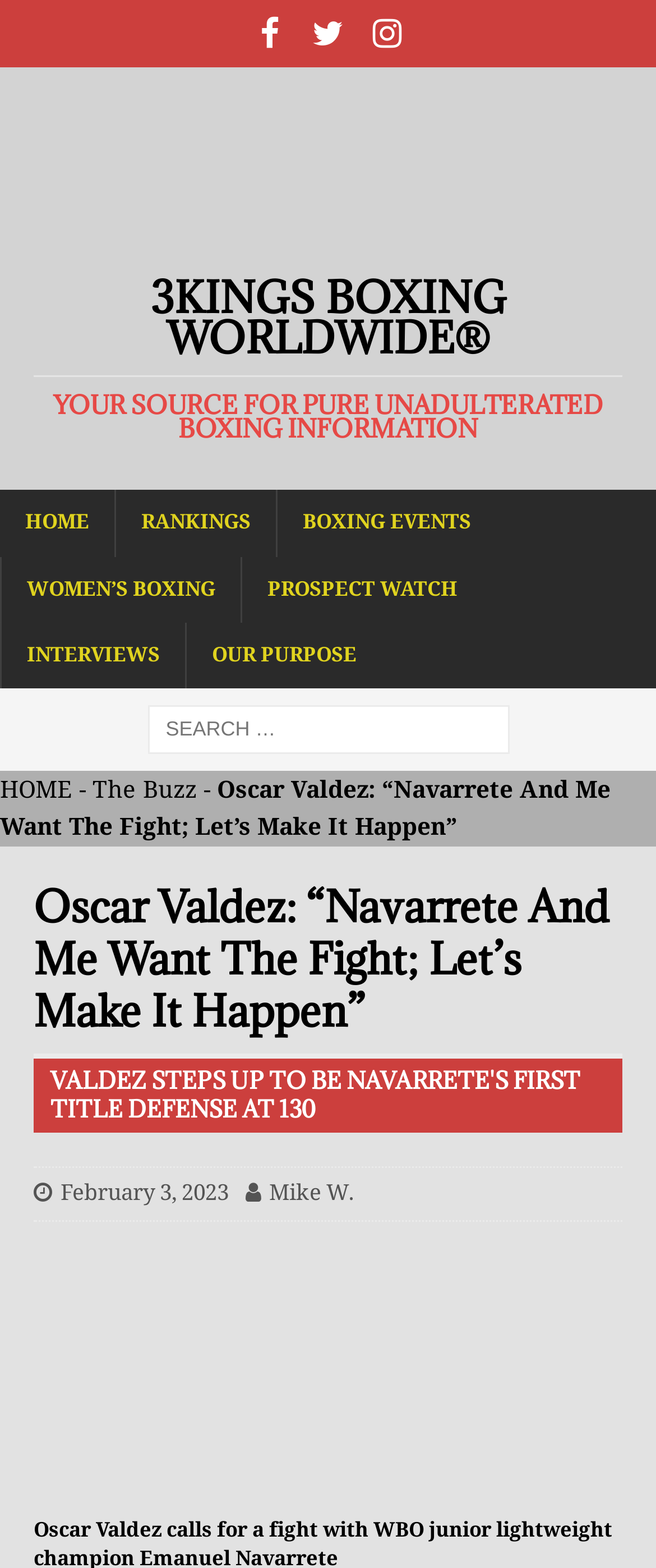Provide the bounding box coordinates for the area that should be clicked to complete the instruction: "Visit the homepage".

[0.0, 0.495, 0.11, 0.512]